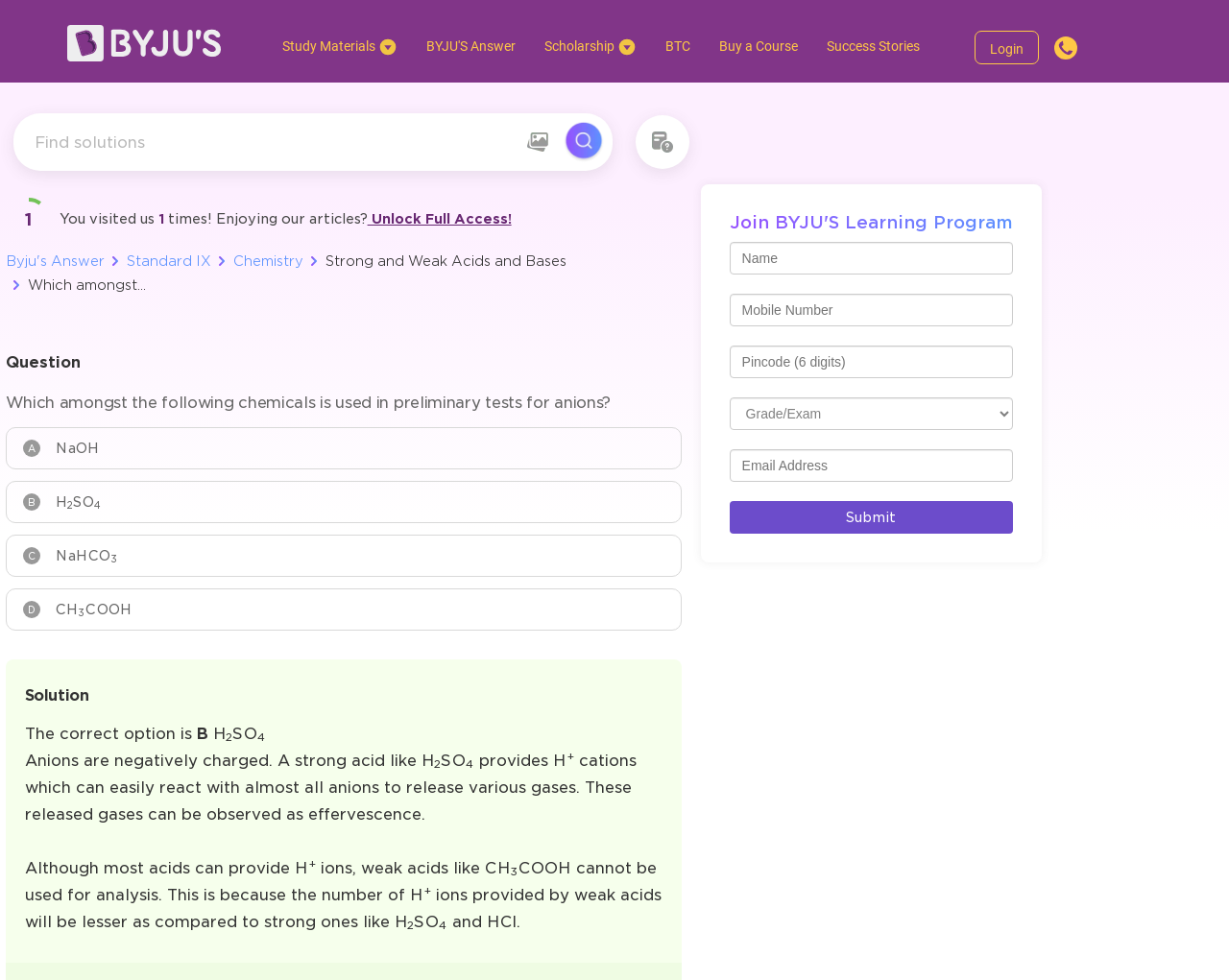Give a detailed explanation of the elements present on the webpage.

This webpage appears to be a educational platform, specifically a chemistry question and answer page. At the top, there is a logo image and a search bar with a camera icon and a search icon. Below the search bar, there is a notification area that displays the number of times the user has visited the site, with an option to unlock full access.

On the left side, there are several buttons and links, including "Study Materials", "BYJU'S Answer", "Scholarship", "BTC", "Buy a Course", and "Success Stories". There is also a login link and another "byju-image" link.

The main content area is divided into two sections. The top section displays a question, "Which amongst the following chemicals is used in preliminary tests for anions?", with four options labeled A, B, C, and D. Each option has a corresponding chemical formula.

The bottom section provides the solution to the question, explaining that the correct answer is B, H2SO4. The solution is a lengthy text that discusses the properties of strong and weak acids and their reactions with anions.

On the right side, there is a form with several text input fields, including "Name", "Mobile Number", "Pincode (6 digits)", and "Email Address". There is also a combobox and a "Submit" button.

Throughout the page, there are several images, including thumbs-up icons, a camera icon, a search icon, and a "MyQuestionIcon" image.